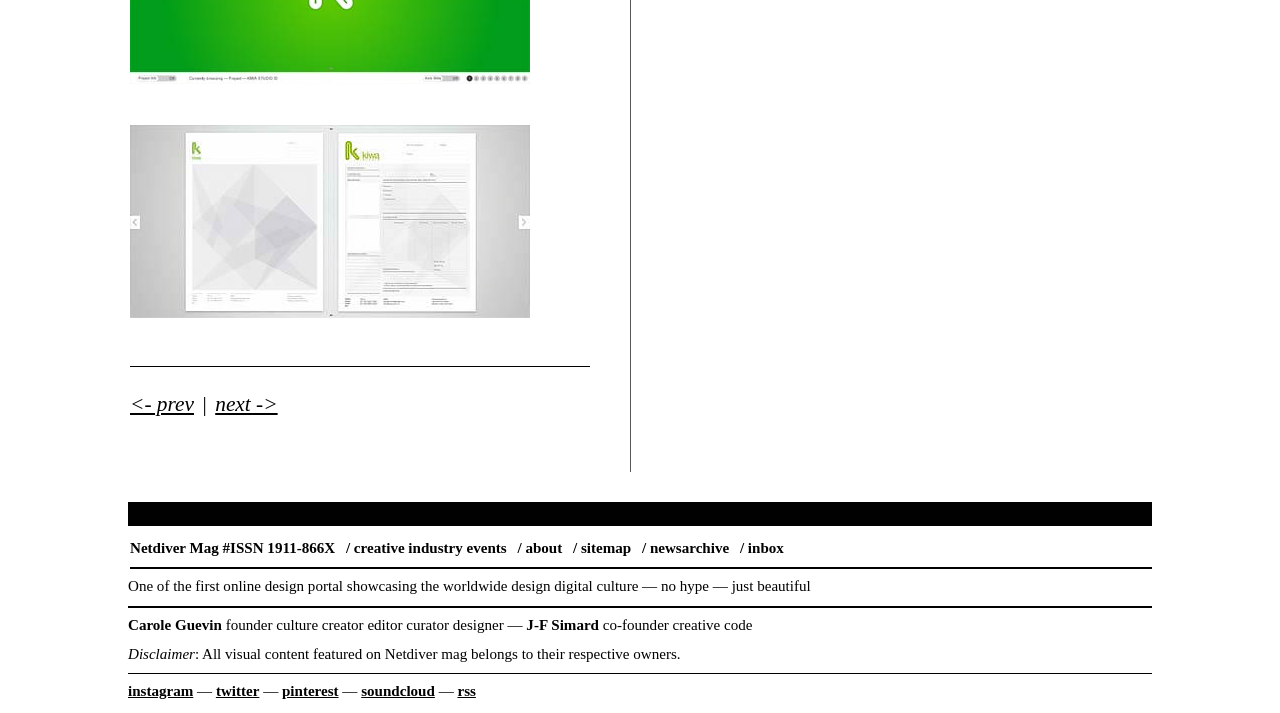Could you provide the bounding box coordinates for the portion of the screen to click to complete this instruction: "go to previous page"?

[0.102, 0.55, 0.152, 0.583]